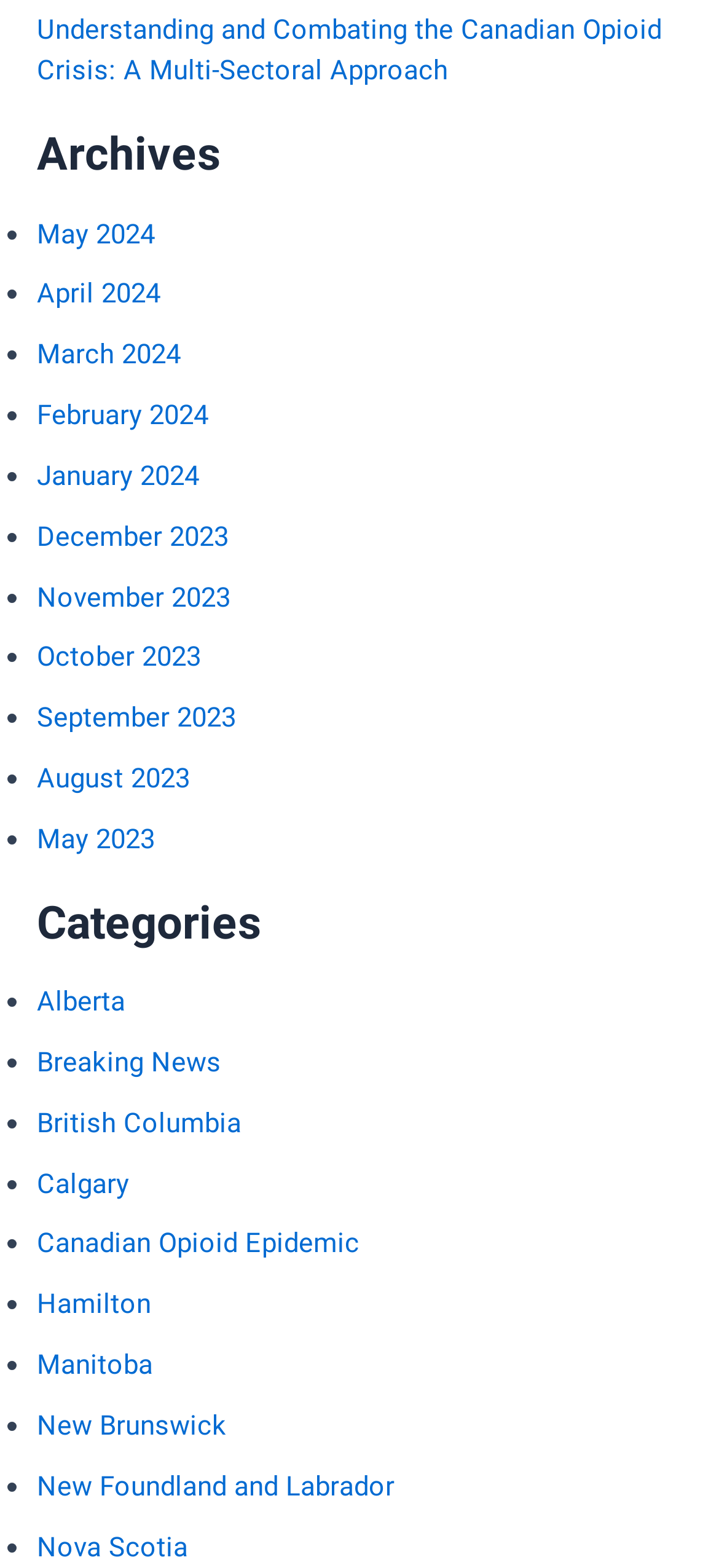Locate the bounding box coordinates of the area to click to fulfill this instruction: "Read about Canadian Opioid Epidemic". The bounding box should be presented as four float numbers between 0 and 1, in the order [left, top, right, bottom].

[0.051, 0.783, 0.5, 0.804]